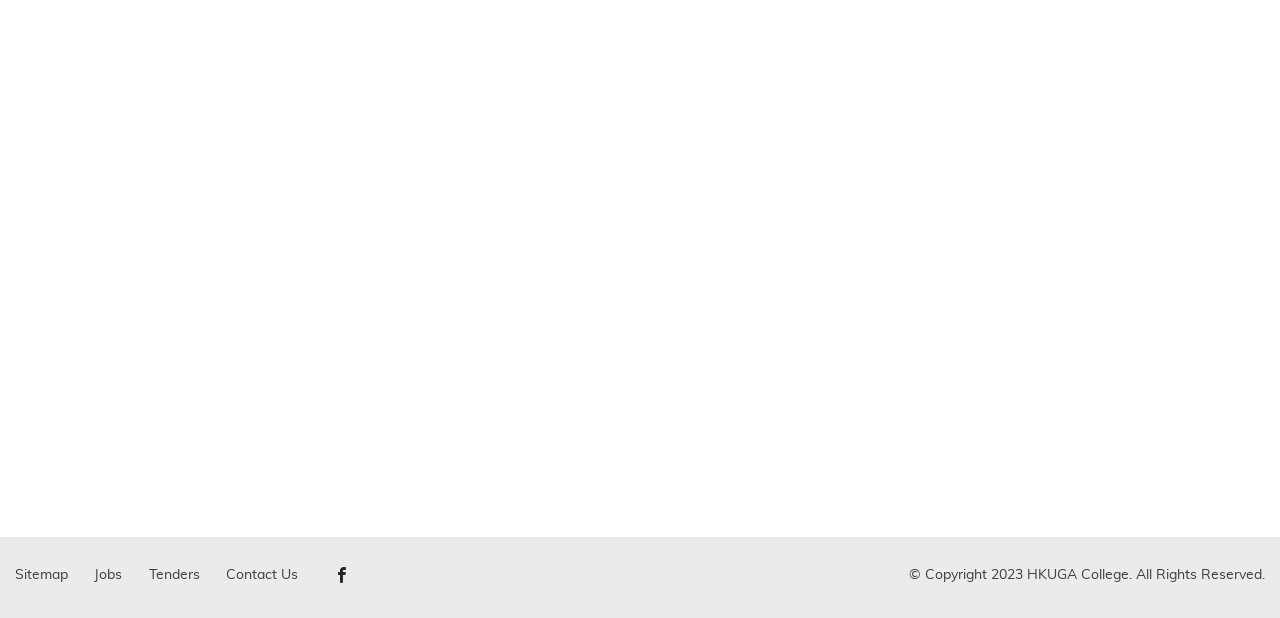Where is the link to the Sitemap located?
Please provide a detailed answer to the question.

The link to the Sitemap is located at the top-left corner of the page because the link element with ID 129 has a bounding box coordinate of [0.012, 0.919, 0.053, 0.942], which indicates that it is located near the top-left corner of the page.